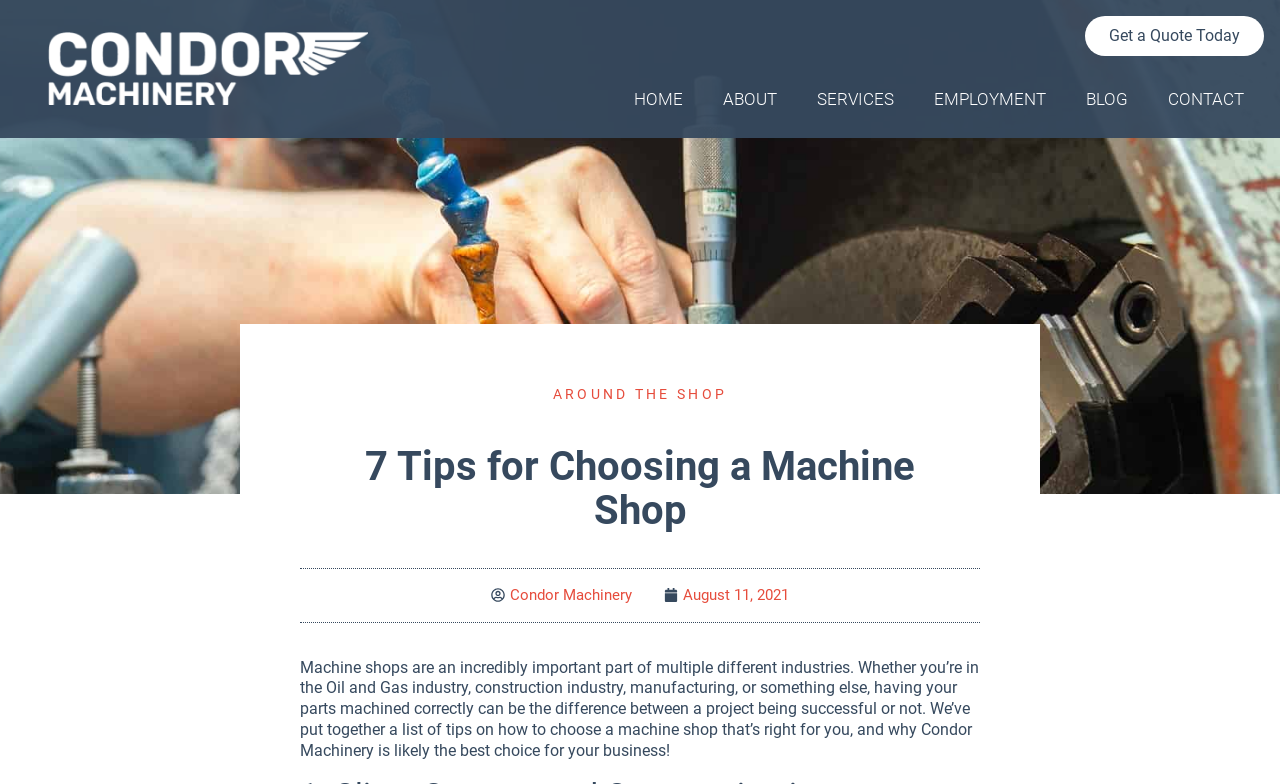What is the purpose of machine shops?
Examine the image and provide an in-depth answer to the question.

According to the webpage, machine shops are an incredibly important part of multiple different industries, including Oil and Gas, construction, manufacturing, and others. This implies that the purpose of machine shops is to support these industries by providing machined parts correctly, which can make or break a project's success.